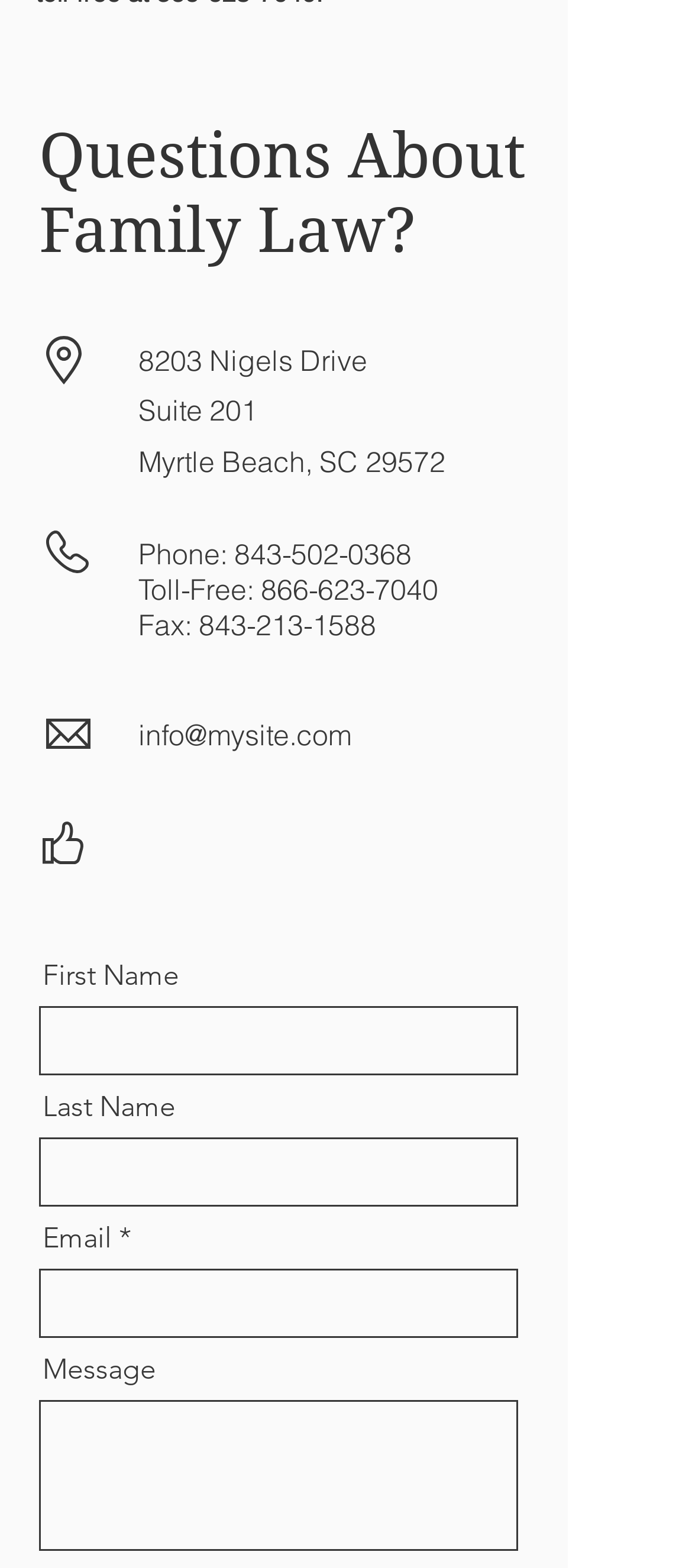Based on the description "parent_node: Message", find the bounding box of the specified UI element.

[0.056, 0.893, 0.749, 0.989]